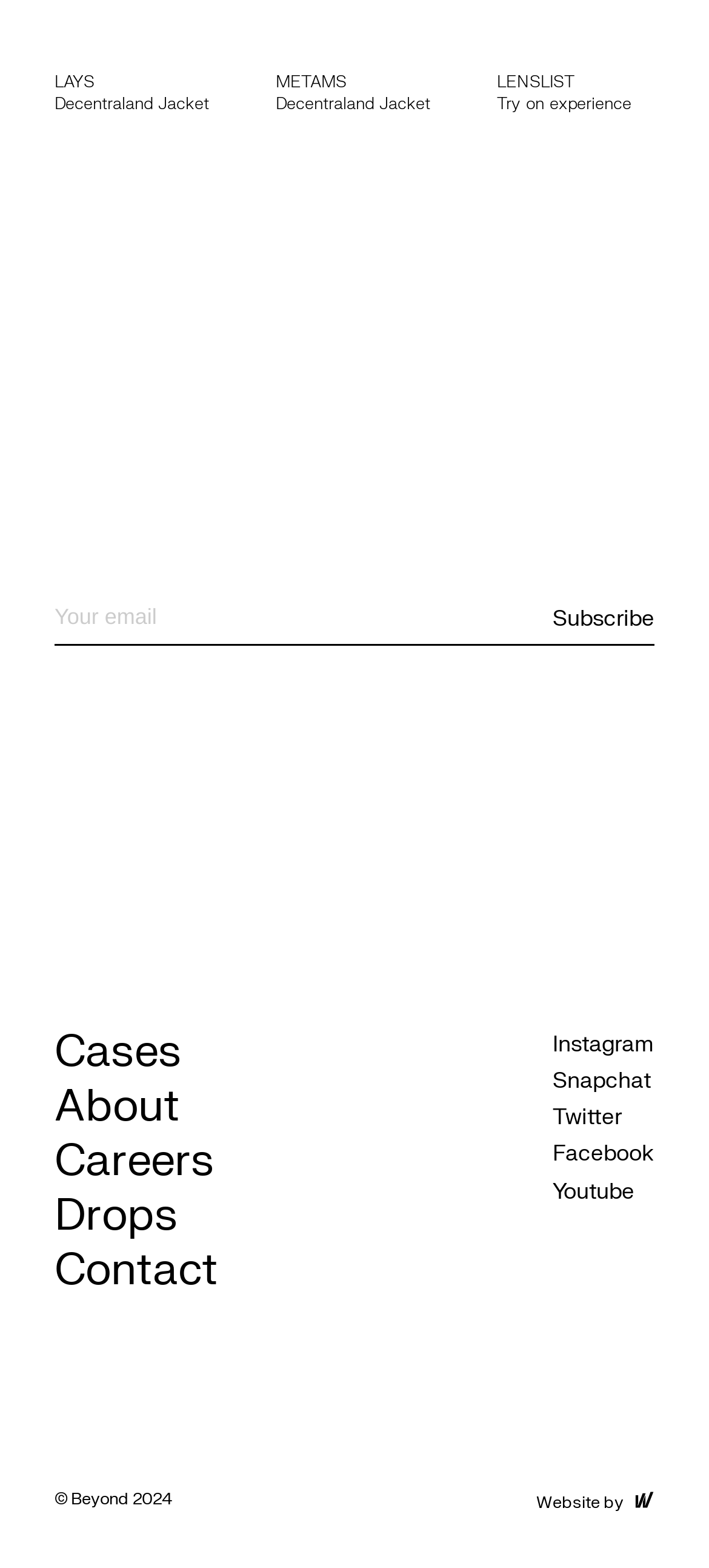Please give a succinct answer to the question in one word or phrase:
What is the first link in the top-left corner?

Cases